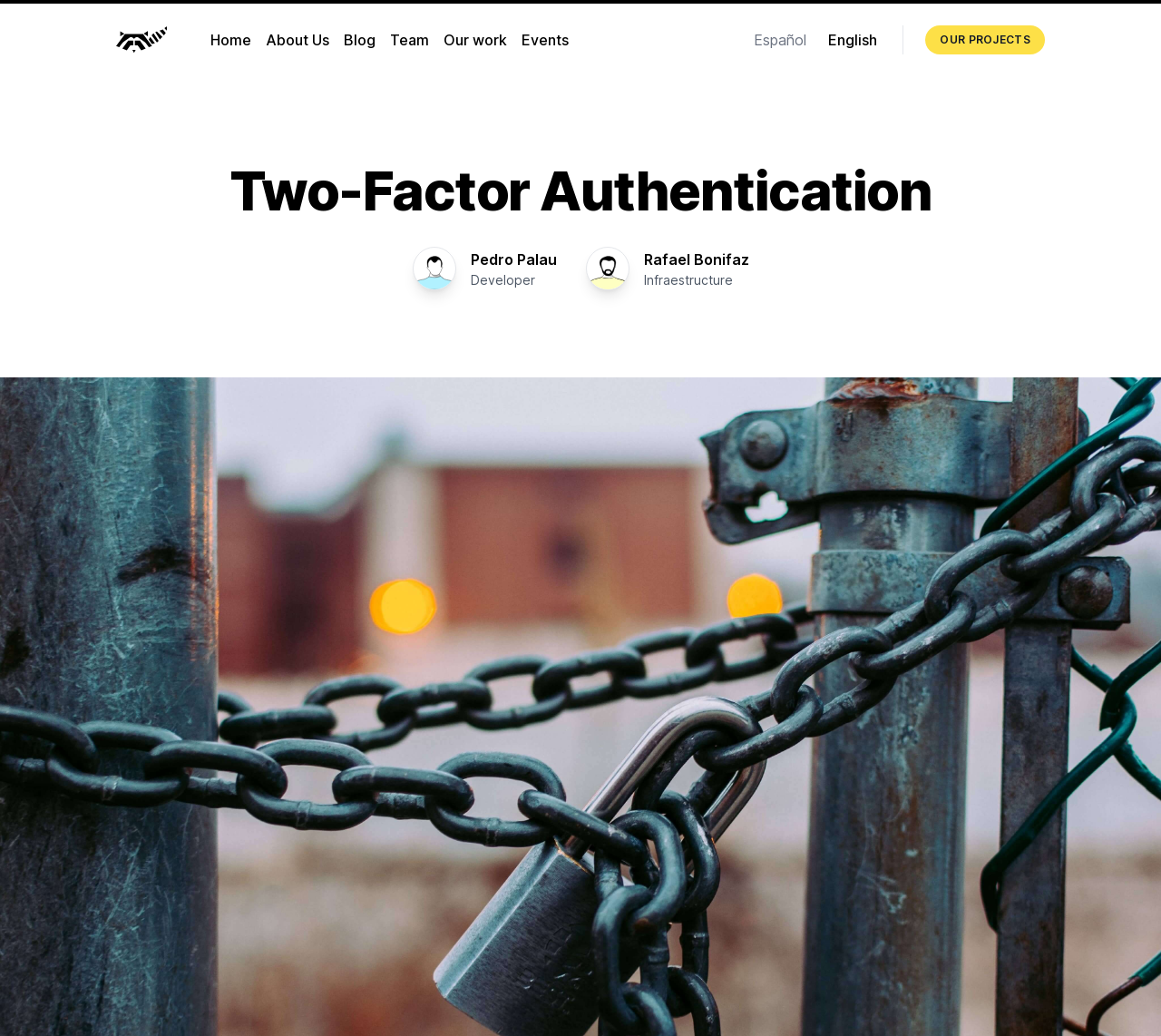Please determine the bounding box coordinates of the element to click on in order to accomplish the following task: "go to home page". Ensure the coordinates are four float numbers ranging from 0 to 1, i.e., [left, top, right, bottom].

[0.172, 0.025, 0.226, 0.053]